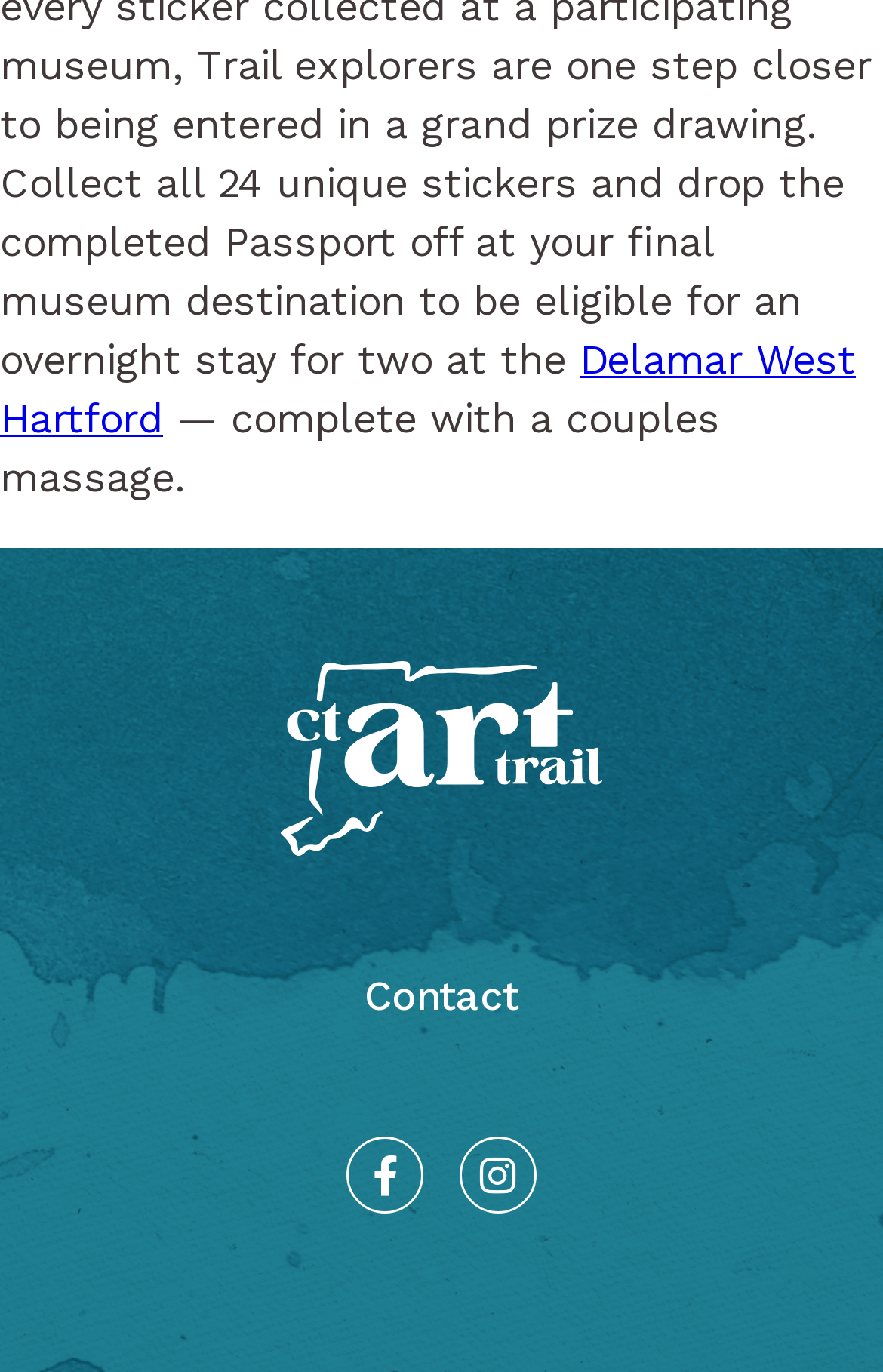Give a one-word or one-phrase response to the question: 
What is the logo of the art trail?

Connecticut Art Trail Logo